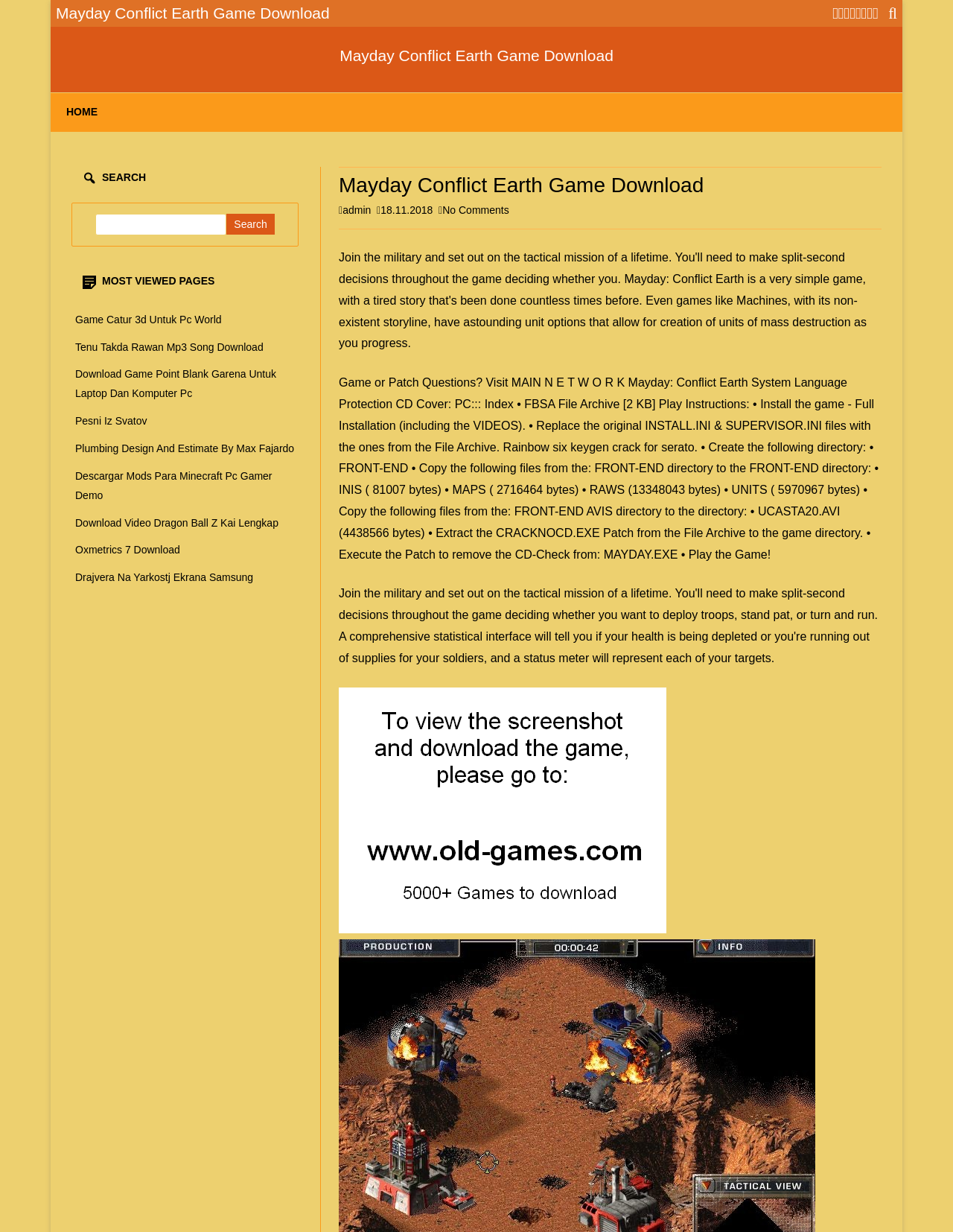Please indicate the bounding box coordinates for the clickable area to complete the following task: "Visit the admin page". The coordinates should be specified as four float numbers between 0 and 1, i.e., [left, top, right, bottom].

[0.36, 0.166, 0.389, 0.176]